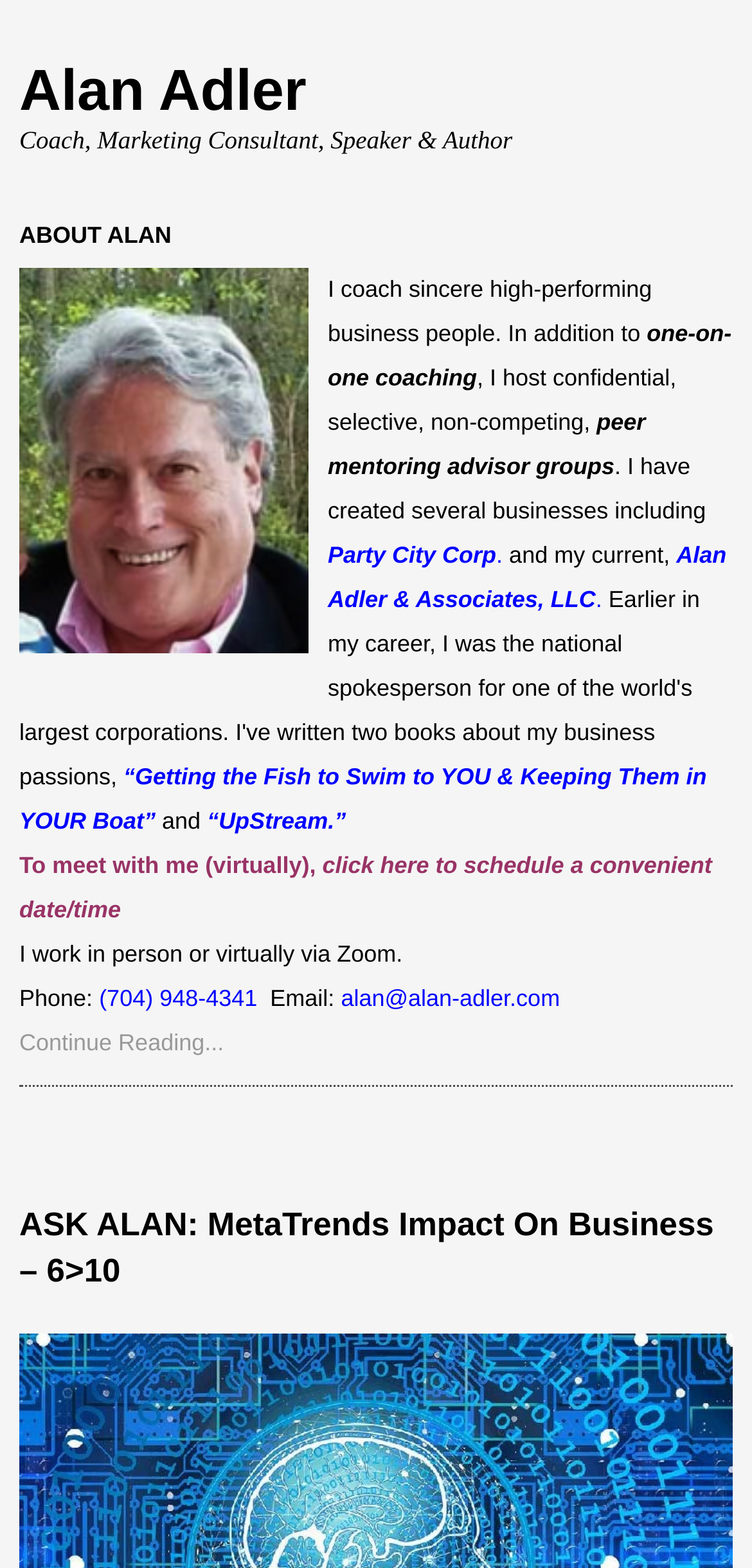Please provide the bounding box coordinates for the element that needs to be clicked to perform the following instruction: "Check WordPress". The coordinates should be given as four float numbers between 0 and 1, i.e., [left, top, right, bottom].

None